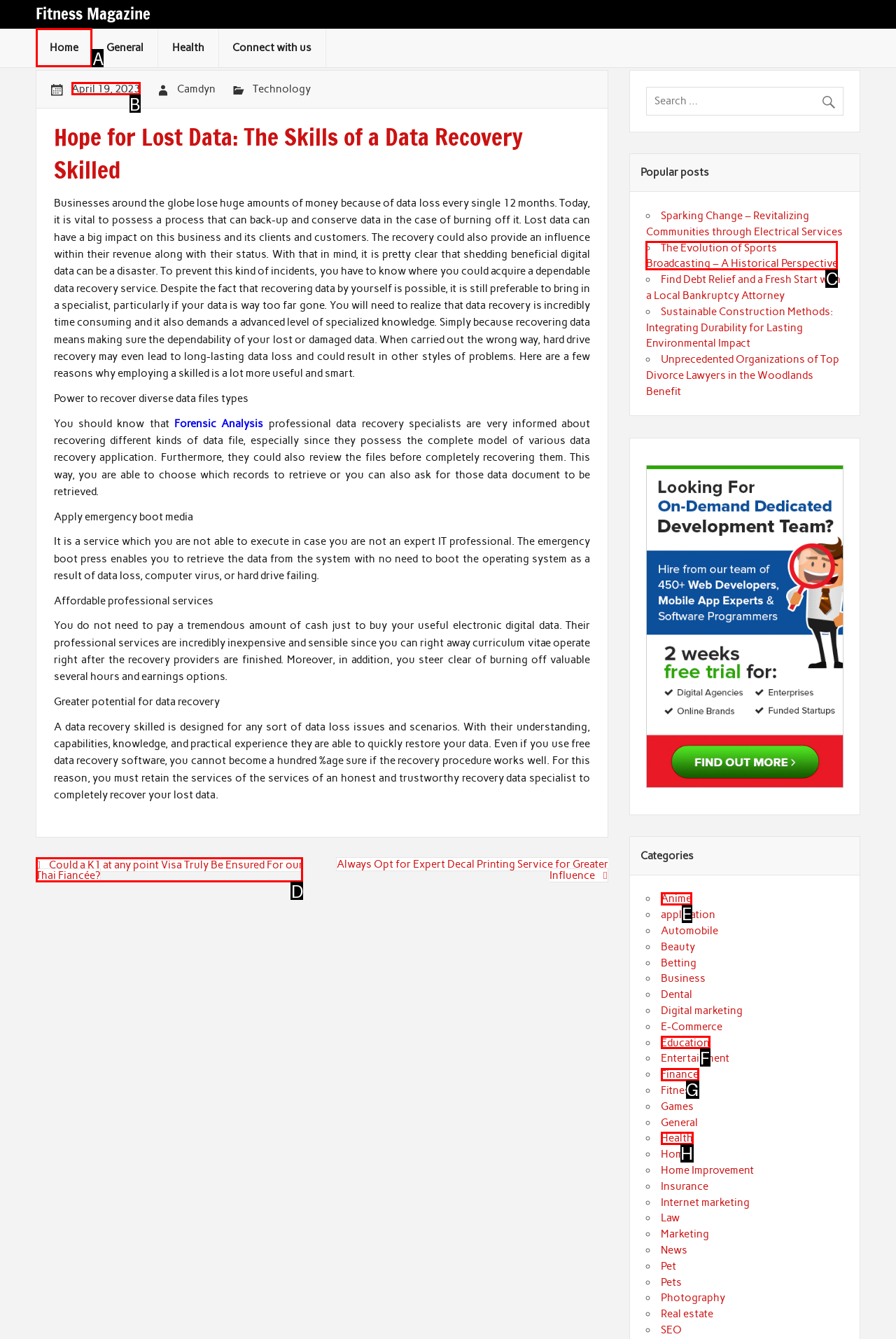Tell me which letter corresponds to the UI element that will allow you to Click on the 'Home' link. Answer with the letter directly.

A